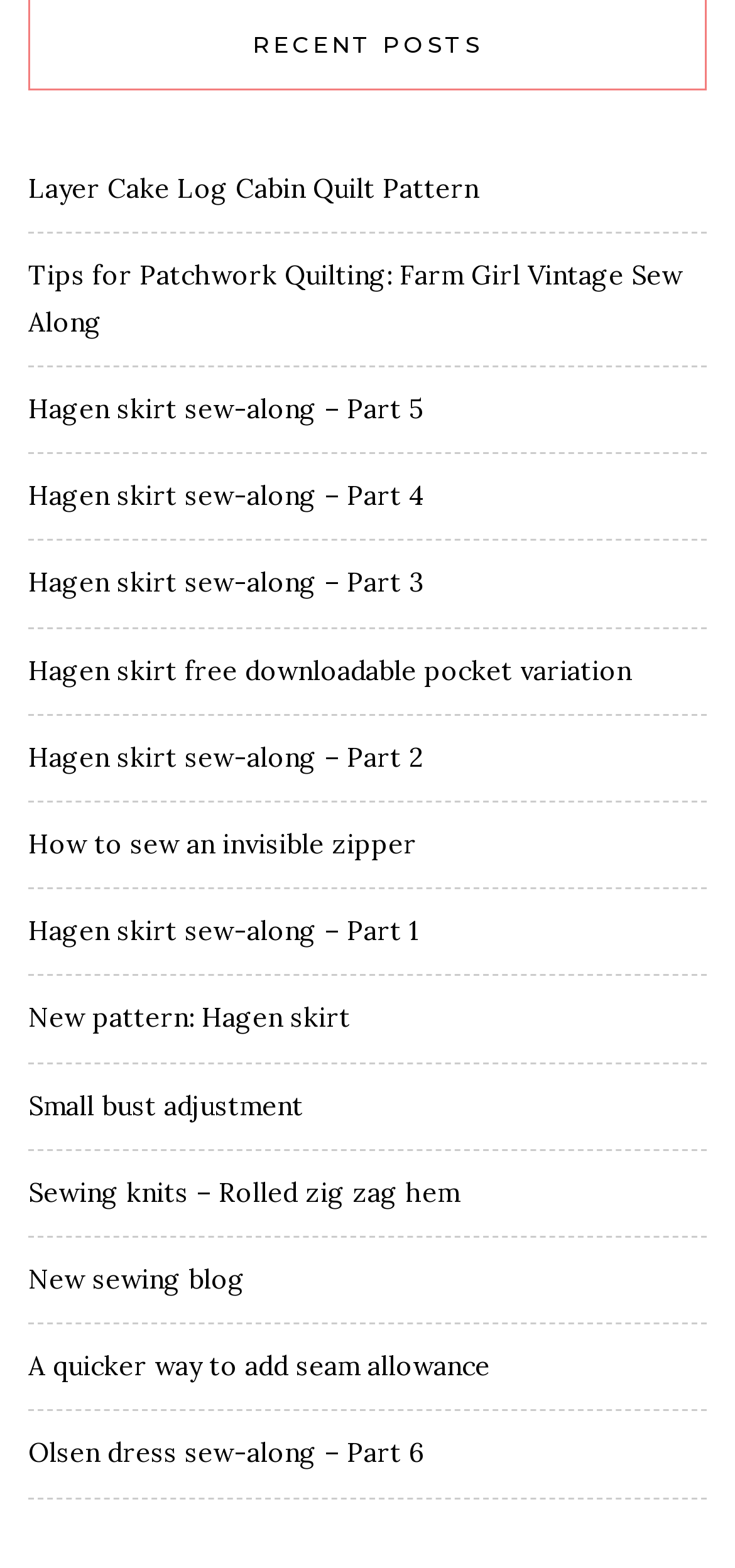Determine the bounding box coordinates of the region to click in order to accomplish the following instruction: "Click on the Layer Cake Log Cabin Quilt Pattern link". Provide the coordinates as four float numbers between 0 and 1, specifically [left, top, right, bottom].

[0.038, 0.109, 0.651, 0.13]